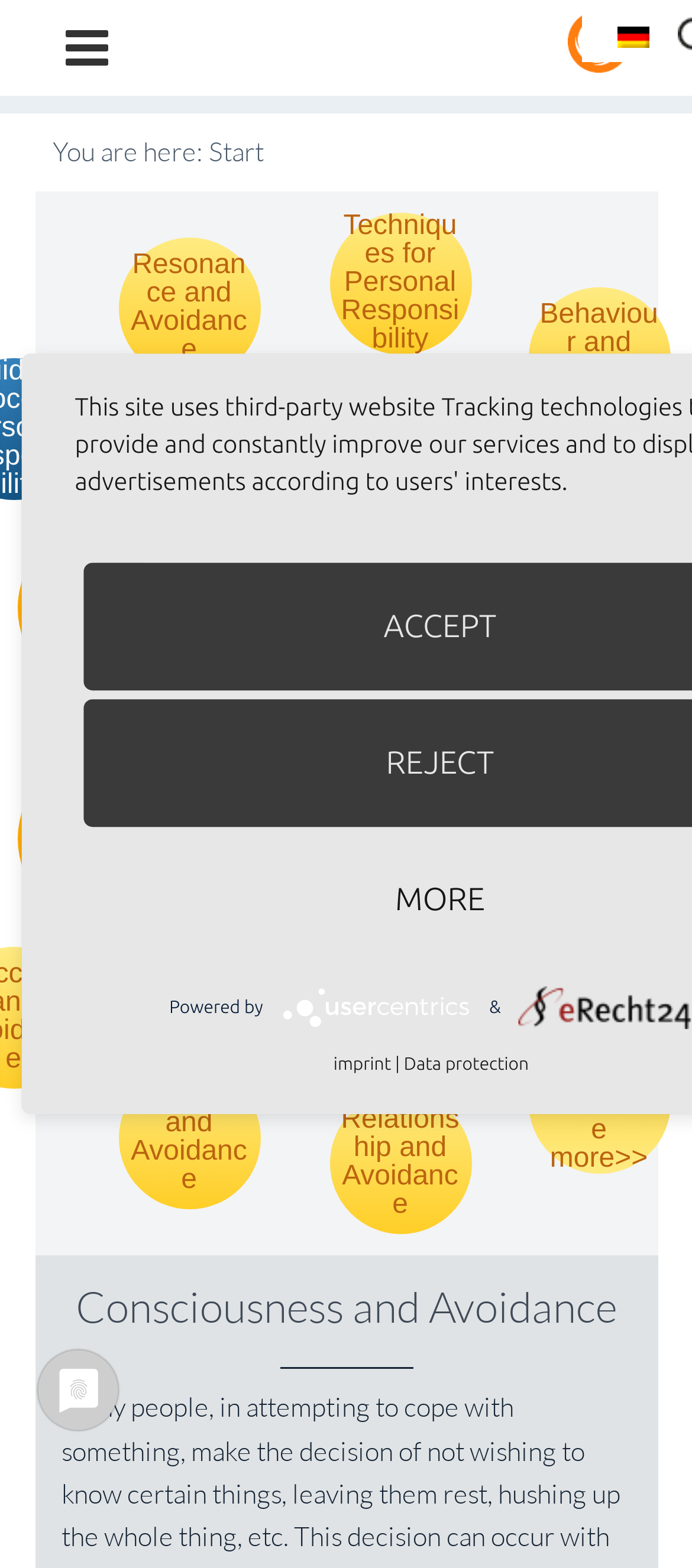Explain the webpage's layout and main content in detail.

This webpage appears to be a portal or a hub for exploring various topics related to personal growth, psychology, and self-awareness. At the top, there is a prominent link to "Metatheorie der Veränderung" (Theory of Change) and a smaller link to an empty page. On the top-right corner, there is a link to switch to the German language, accompanied by a small German flag icon.

Below the language switcher, there is a navigation menu with several links to subtopics, including "Personal Responsibility and Avoidance", "Inner Conflicts", "Conflict Patterns", and more. These links are arranged in a column, with some of them overlapping each other slightly.

To the right of the navigation menu, there is a section with a heading "Consciousness and Avoidance" and a link to "more>>" at the bottom. This section appears to be a summary or an introduction to the topic.

At the bottom of the page, there is a section with three buttons labeled "ACCEPT", "REJECT", and "MORE". This section is likely related to cookie consent or data protection.

On the bottom-left corner, there is a section with a "Powered by" label, followed by a link to the "Usercentrics Consent Management Platform" and its logo. Next to it, there are links to "imprint" and "Data protection".

Overall, the webpage has a simple and organized layout, with a focus on providing easy access to various topics and resources related to personal growth and self-awareness.